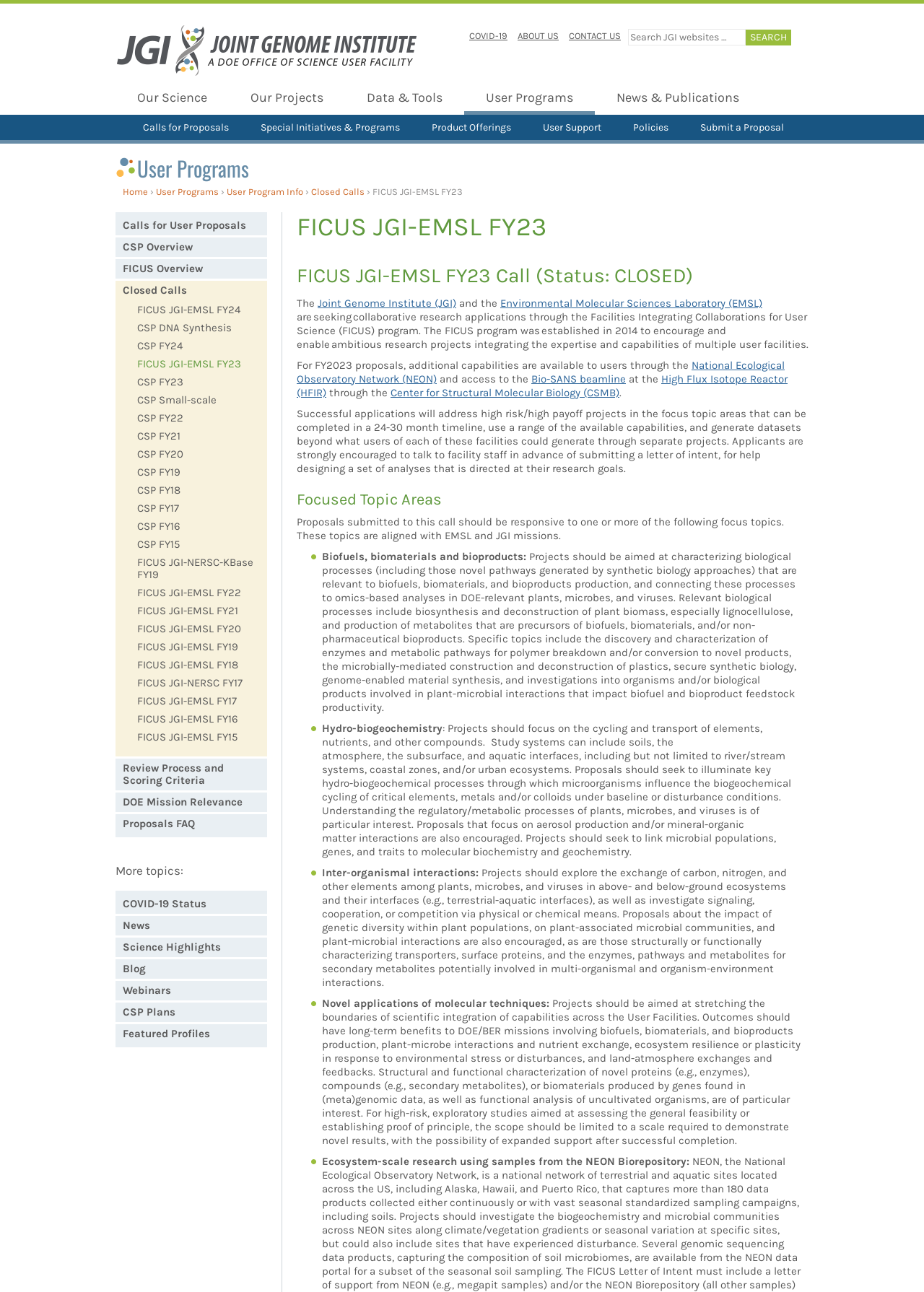Could you indicate the bounding box coordinates of the region to click in order to complete this instruction: "Explore the User Programs".

[0.502, 0.069, 0.644, 0.084]